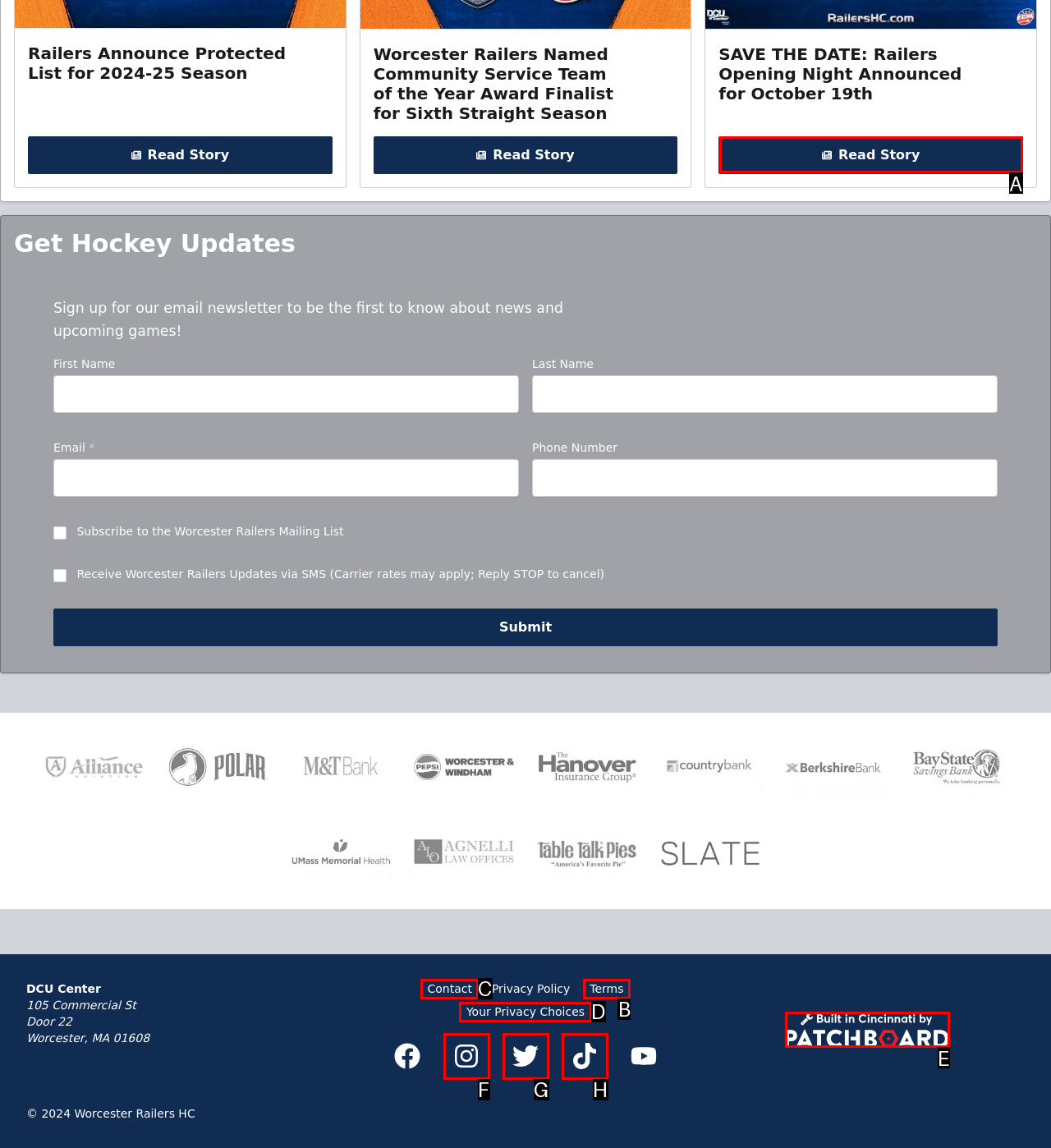Identify the correct HTML element to click for the task: Click the 'Contact' link. Provide the letter of your choice.

C